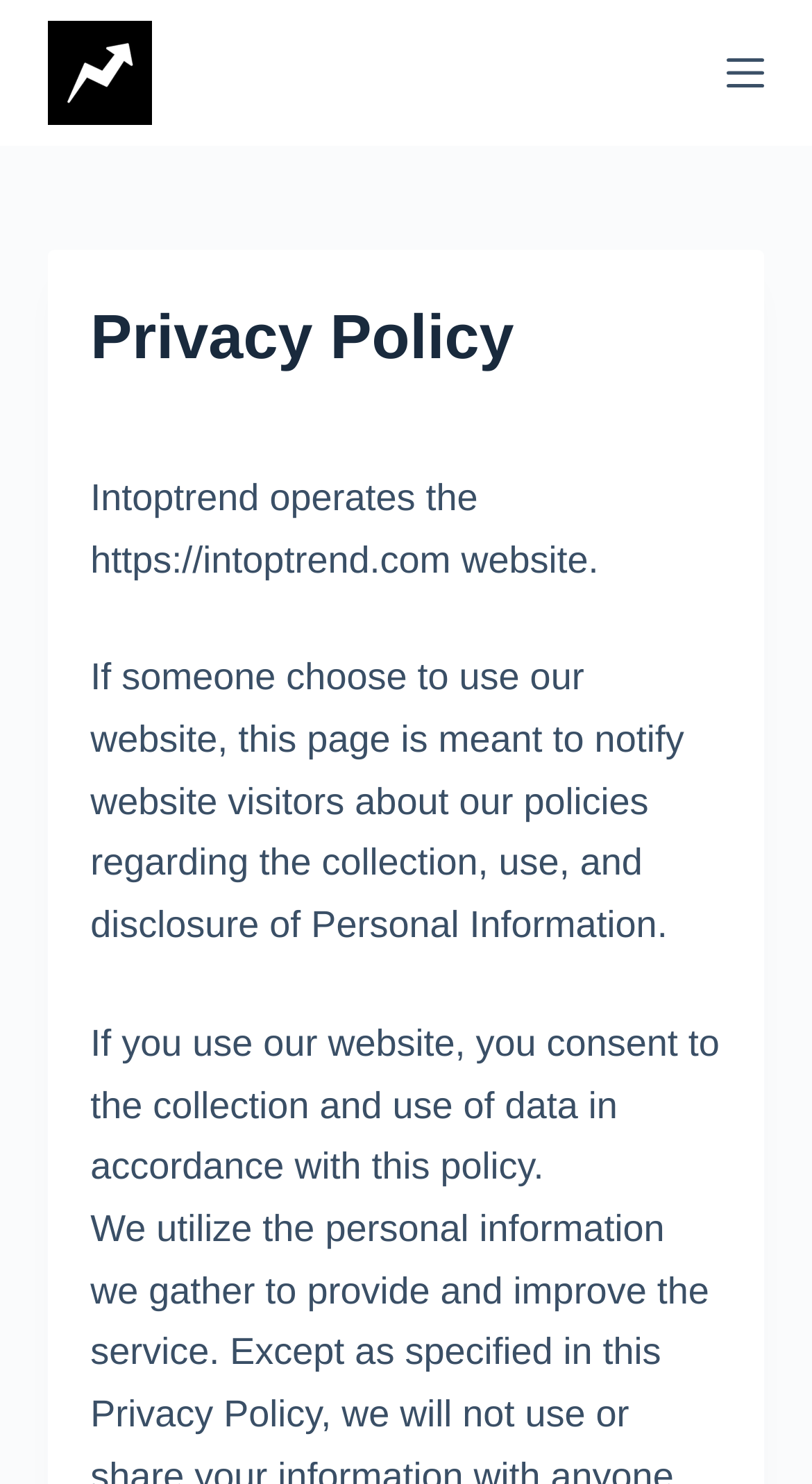Reply to the question with a brief word or phrase: What is the website operated by Intoptrend?

https://intoptrend.com